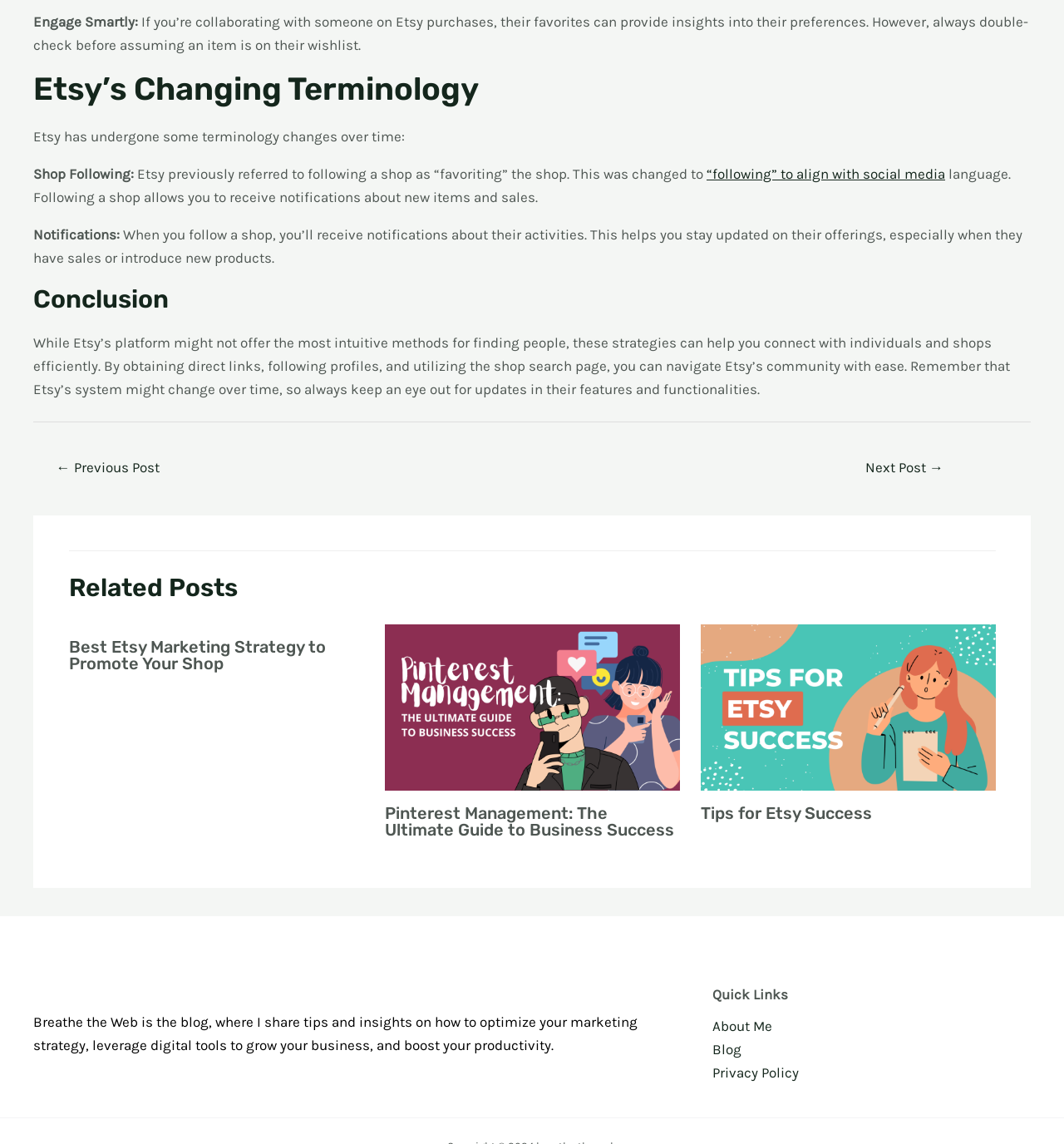Could you highlight the region that needs to be clicked to execute the instruction: "Follow a shop"?

[0.664, 0.145, 0.888, 0.159]